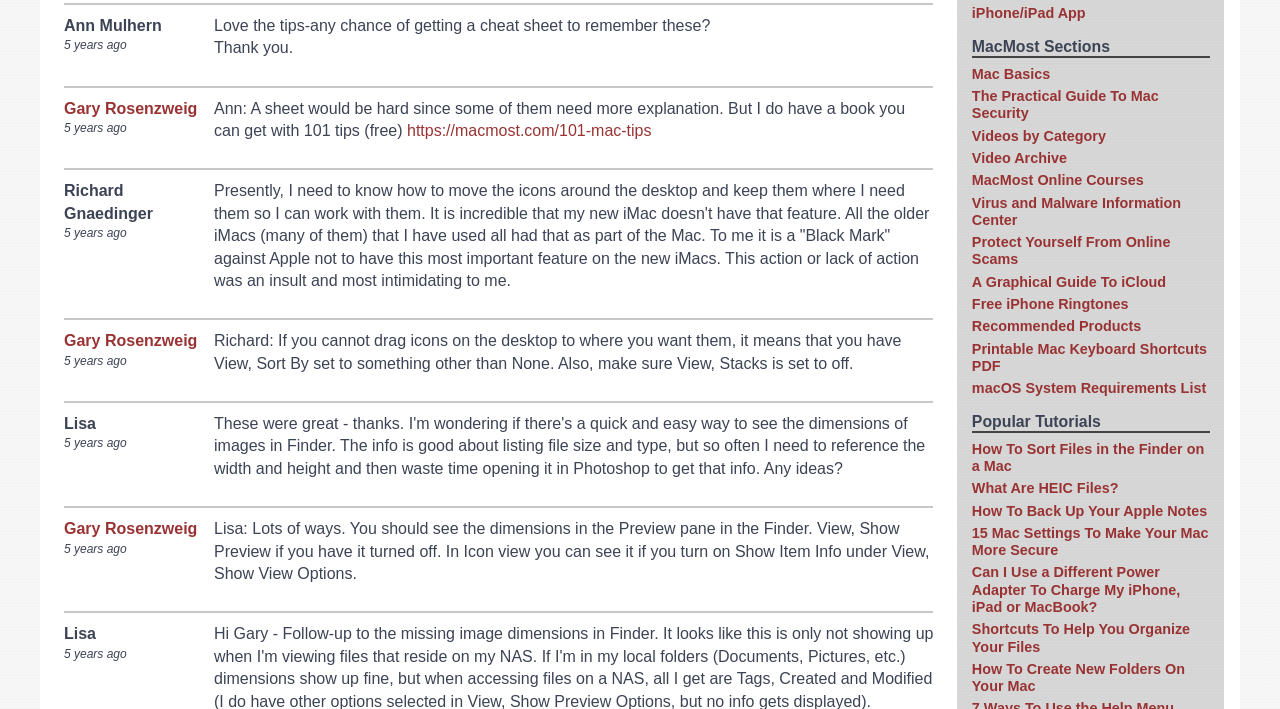Predict the bounding box of the UI element based on the description: "Videos by Category". The coordinates should be four float numbers between 0 and 1, formatted as [left, top, right, bottom].

[0.759, 0.18, 0.864, 0.203]